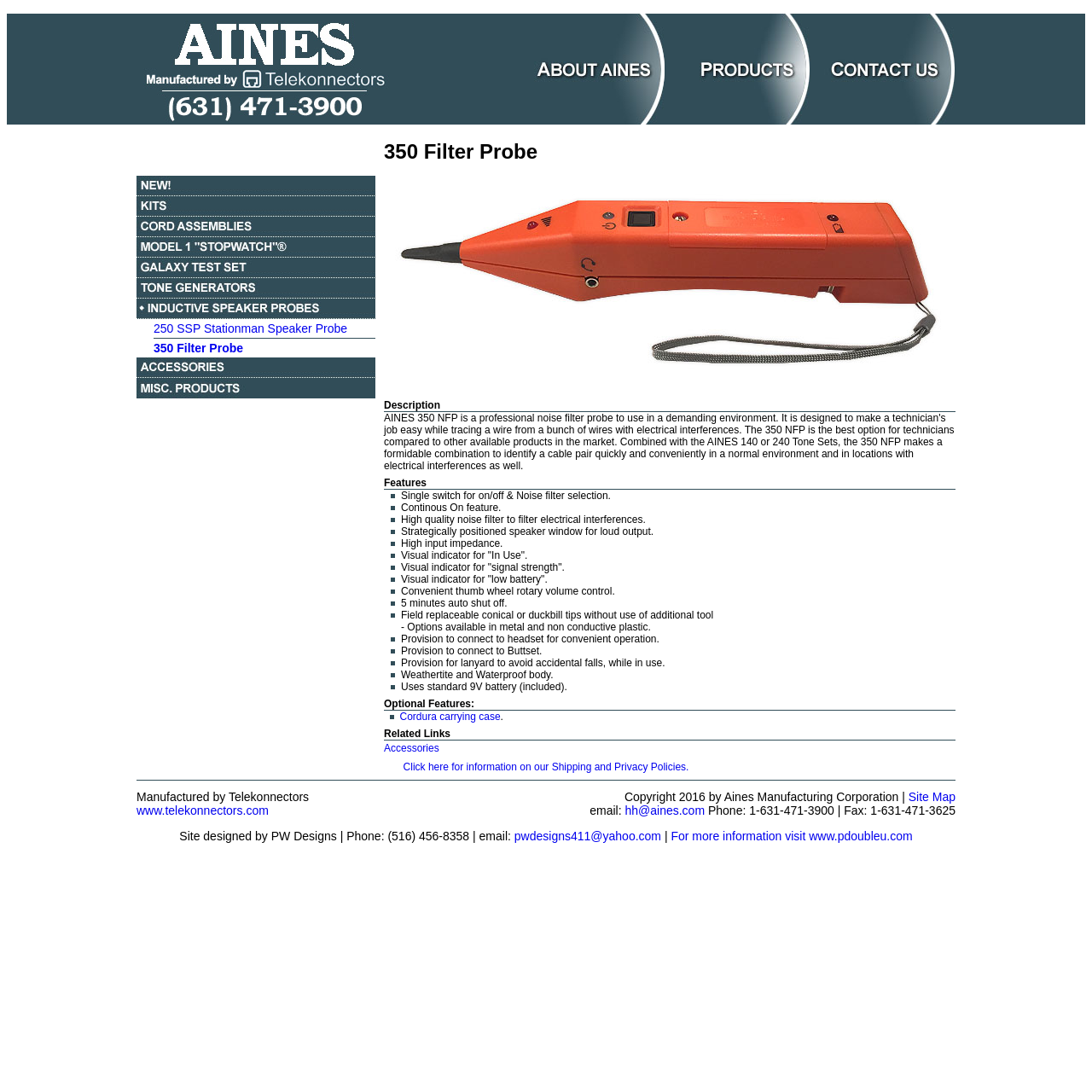Locate the bounding box coordinates of the element to click to perform the following action: 'Click the 'BOOK A CALL' button'. The coordinates should be given as four float values between 0 and 1, in the form of [left, top, right, bottom].

None